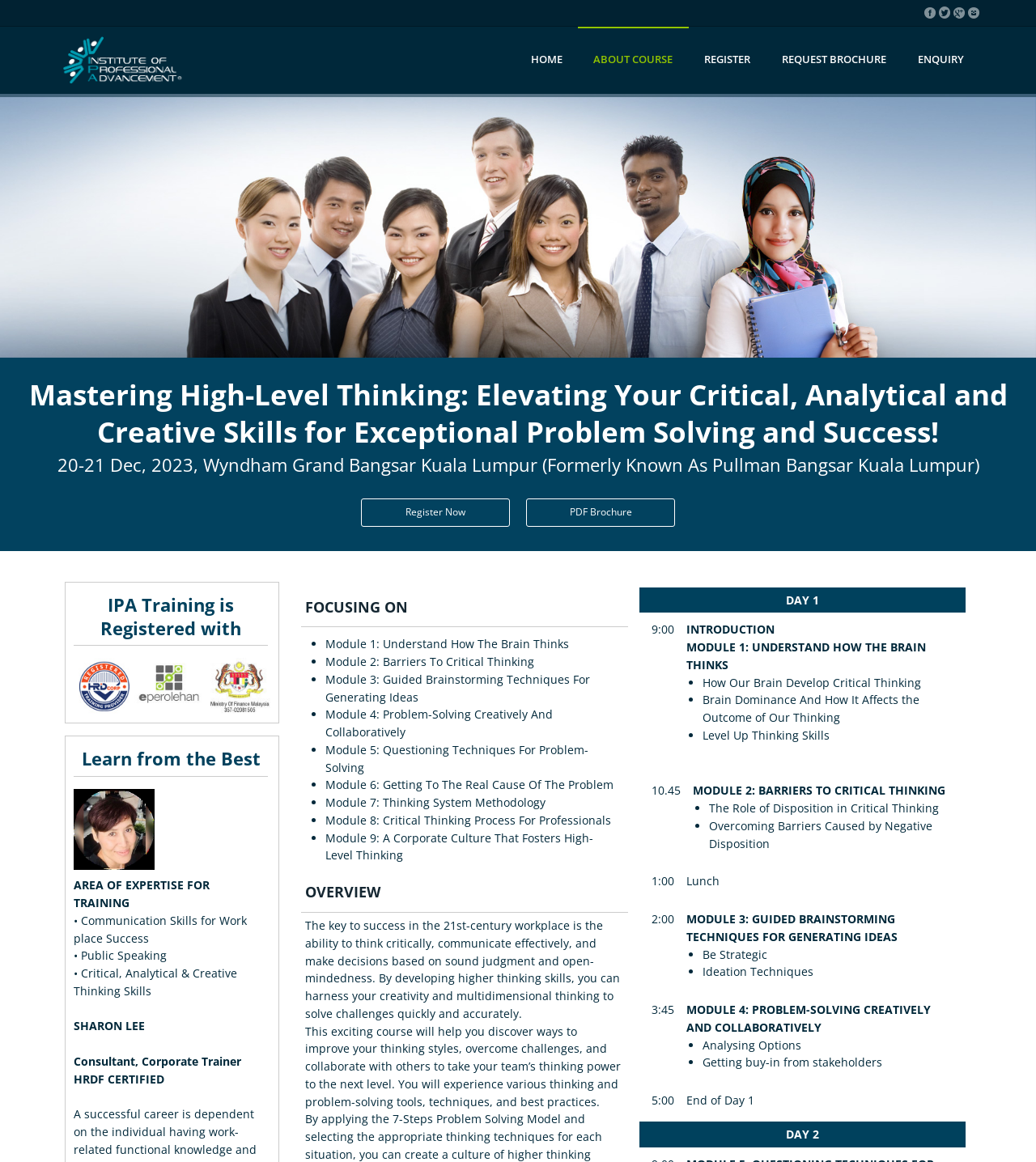Who is the trainer for the course?
Answer with a single word or phrase by referring to the visual content.

Sharon Lee